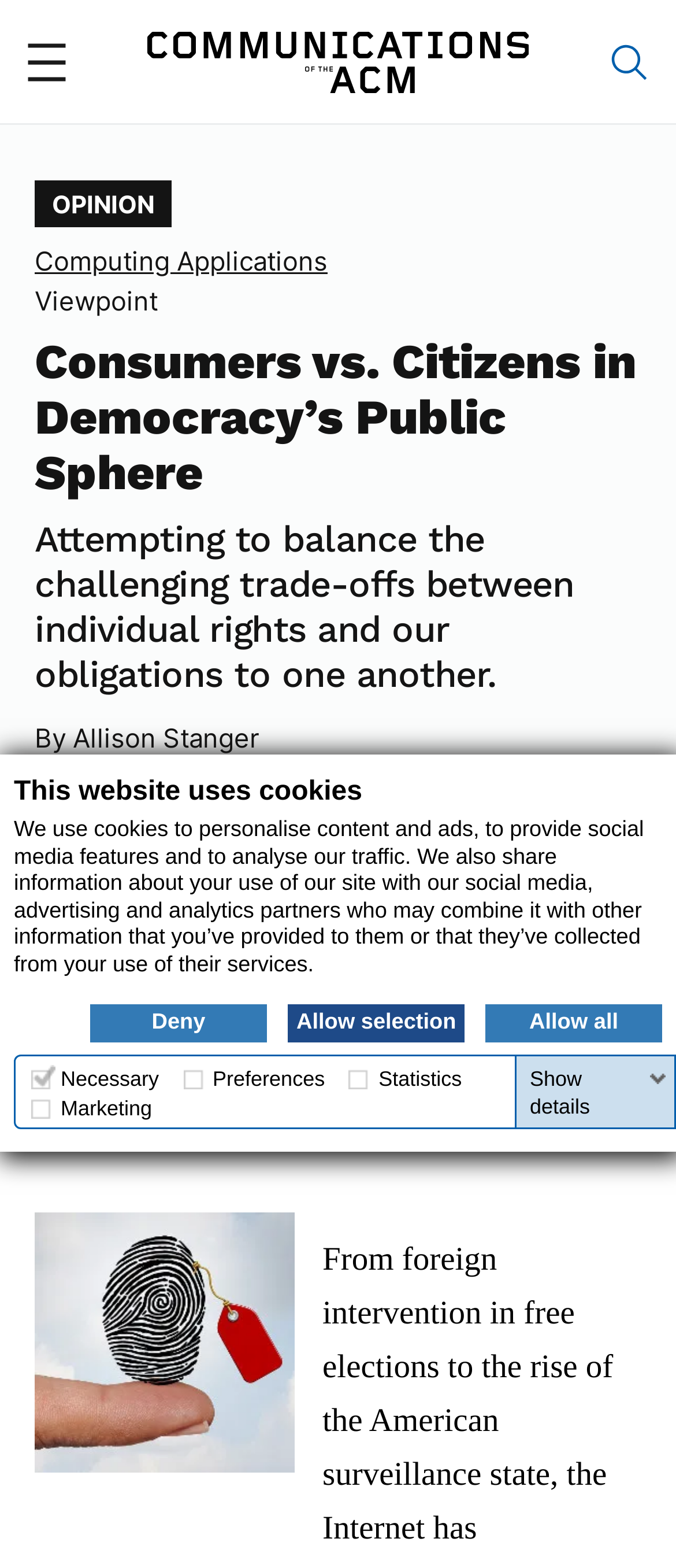Provide the bounding box coordinates for the UI element described in this sentence: "Print". The coordinates should be four float values between 0 and 1, i.e., [left, top, right, bottom].

[0.436, 0.563, 0.541, 0.609]